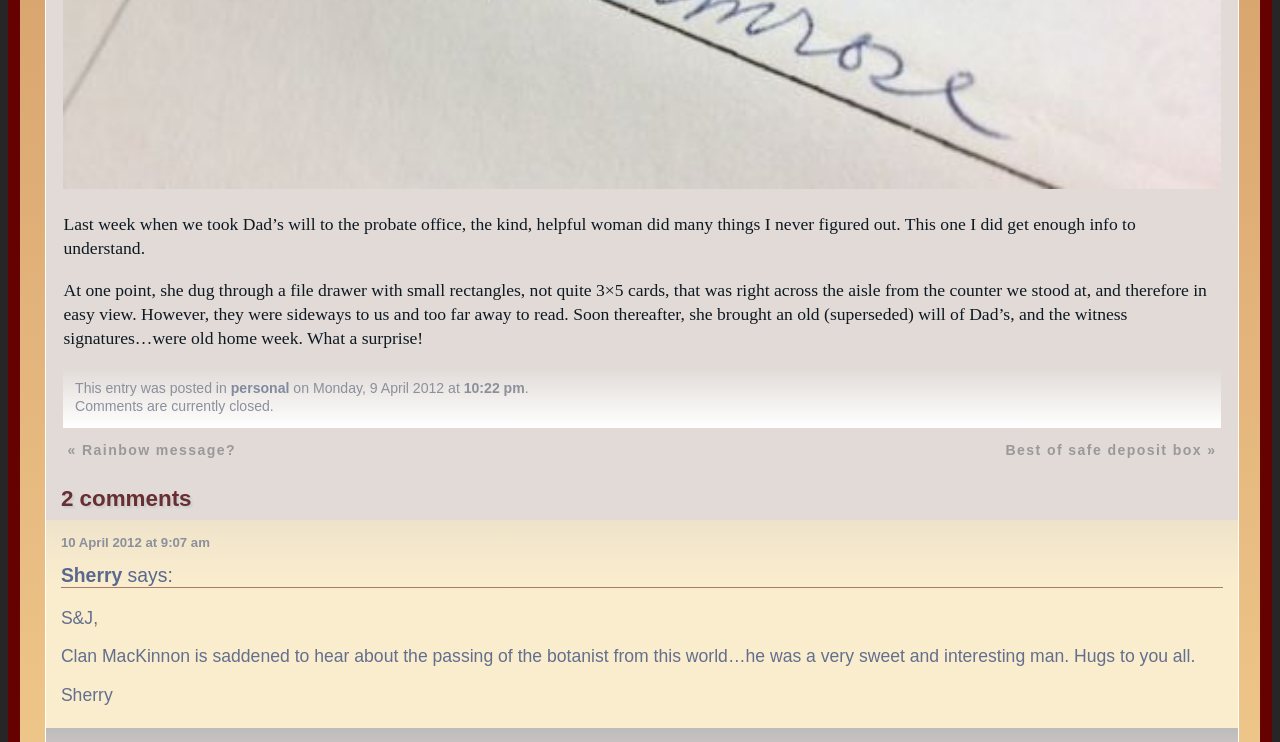Please find the bounding box for the following UI element description. Provide the coordinates in (top-left x, top-left y, bottom-right x, bottom-right y) format, with values between 0 and 1: Best of safe deposit box

[0.785, 0.596, 0.939, 0.618]